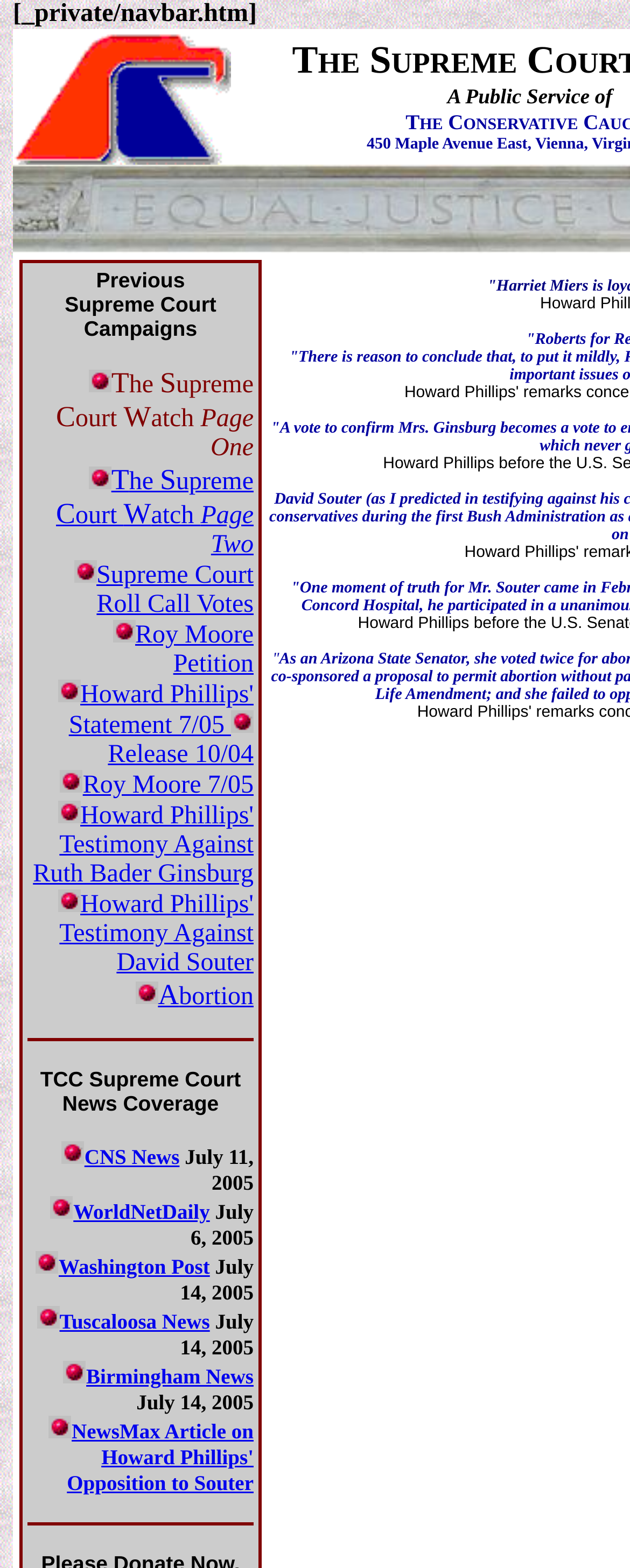Detail the webpage's structure and highlights in your description.

The webpage is dedicated to the Supreme Court Watch, specifically focusing on Justice Sotomayor. At the top, there is a navigation bar with a logo and several links, including "The Supreme Court Watch - John Roberts" and "Page One". Below the navigation bar, there are multiple sections of links and text, organized in a hierarchical structure.

The first section contains links to various pages, including "Supreme Court Roll Call Votes", "Roy Moore Petition", and "Howard Phillips' Statement 7/05 Release 10/04". Each link has a corresponding image. This section is followed by a horizontal separator line.

The next section is titled "TCC Supreme Court" and has a subheading "News Coverage". Below this, there are multiple news articles from different sources, including CNS News, WorldNetDaily, Washington Post, Tuscaloosa News, and Birmingham News. Each article has a title, a date (ranging from July 6, 2005, to July 14, 2005), and a link to the full article. Some articles have accompanying images.

The webpage also features a few standalone links, including "Abortion" and "NewsMax Article on Howard Phillips' Opposition to Souter". The page is concluded with another horizontal separator line at the bottom.